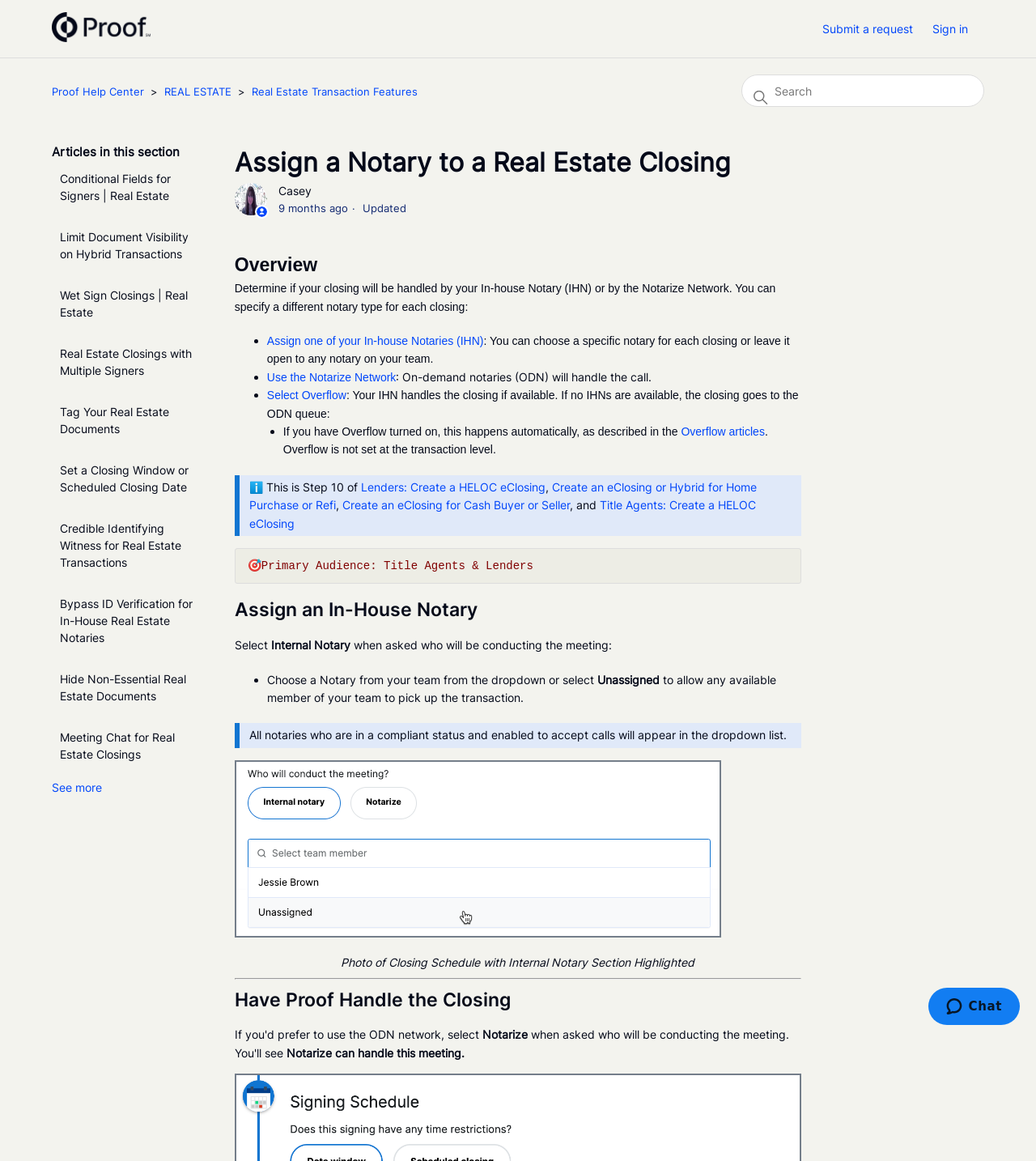Give a succinct answer to this question in a single word or phrase: 
What is the alternative to using an in-house notary?

Notarize